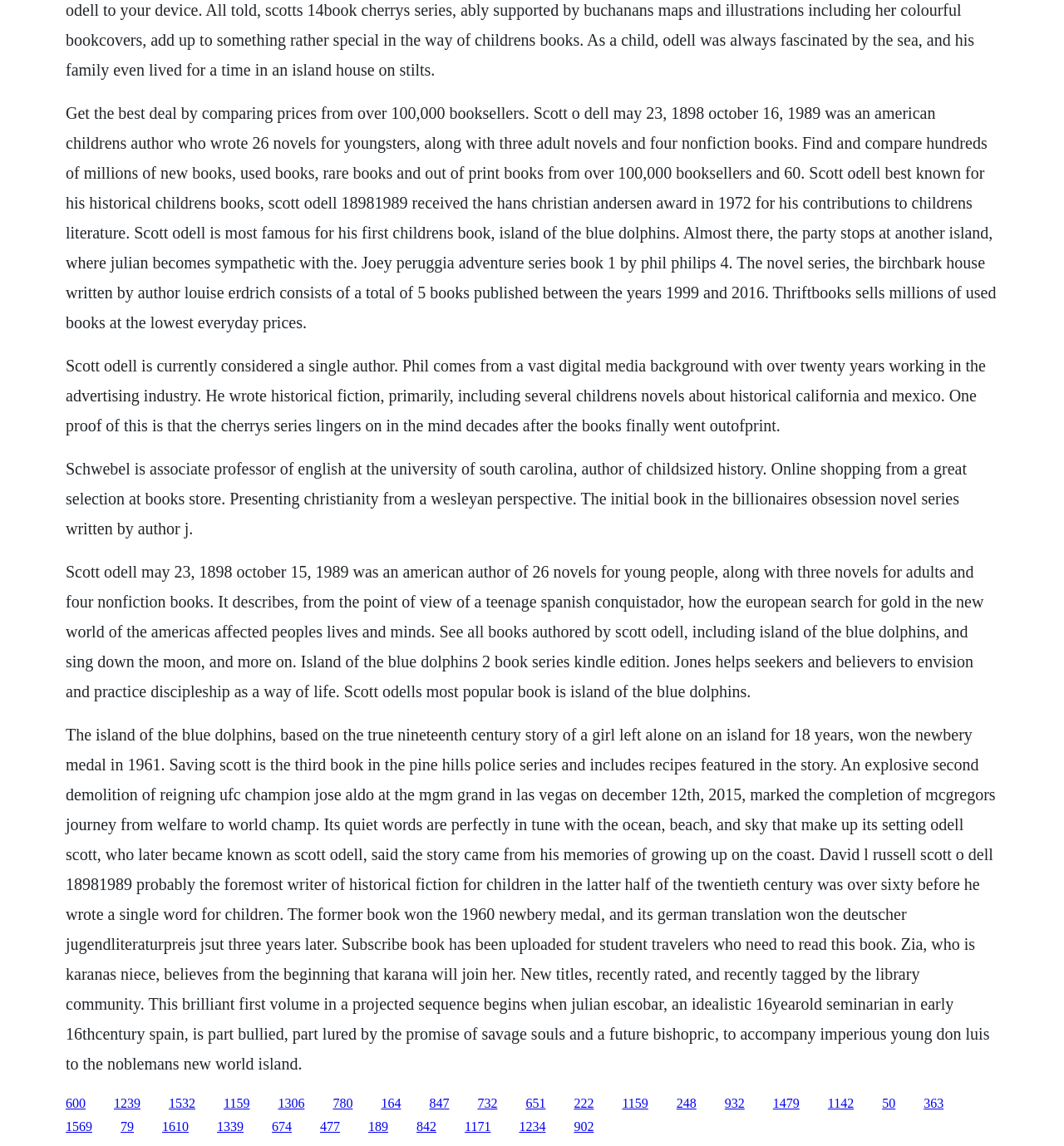Find and specify the bounding box coordinates that correspond to the clickable region for the instruction: "Click on the link '1532'".

[0.159, 0.956, 0.184, 0.969]